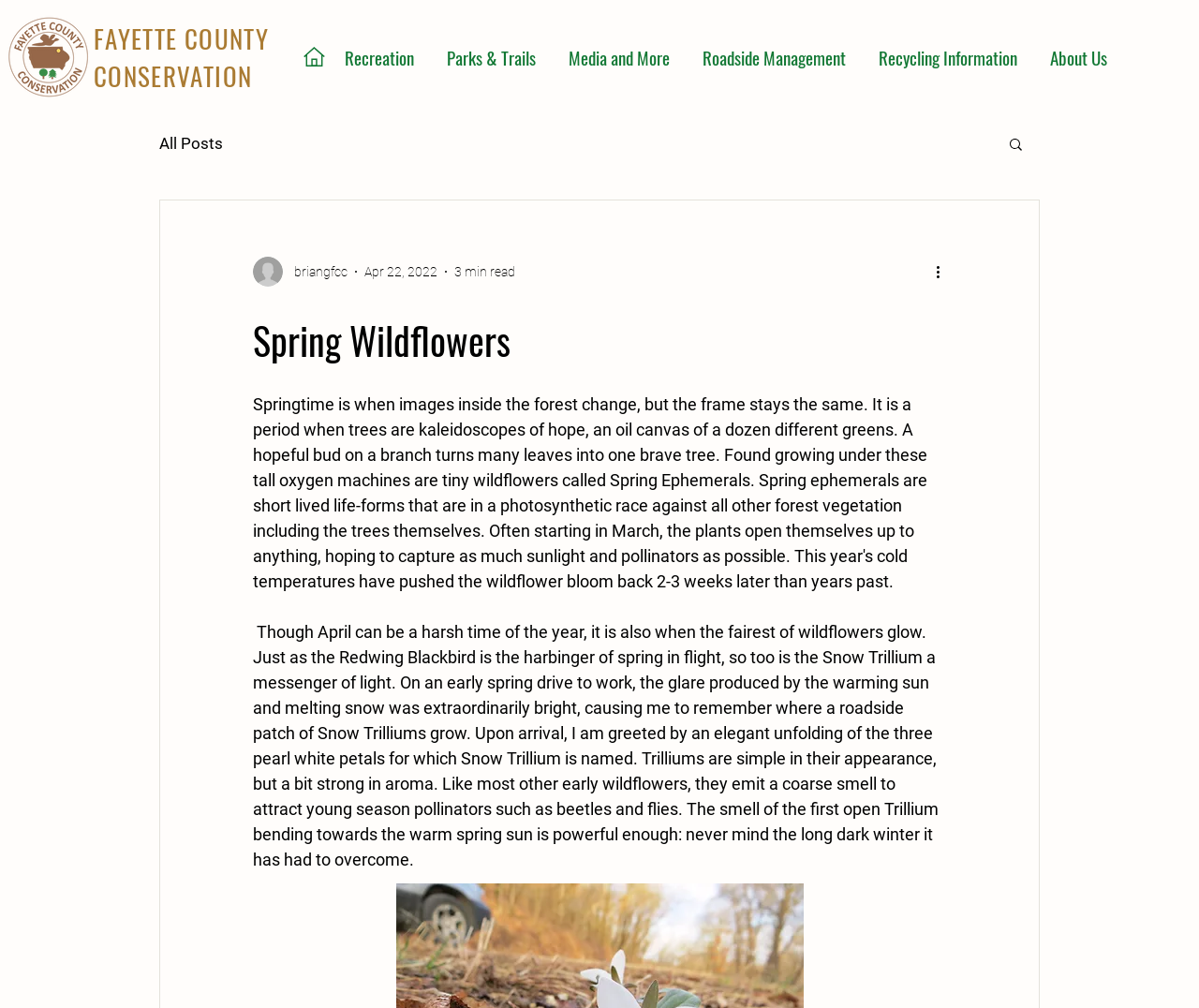Provide the bounding box coordinates for the specified HTML element described in this description: "#comp-kgzz7fs4 svg [data-color="1"] {fill: #127834;}". The coordinates should be four float numbers ranging from 0 to 1, in the format [left, top, right, bottom].

[0.253, 0.046, 0.271, 0.066]